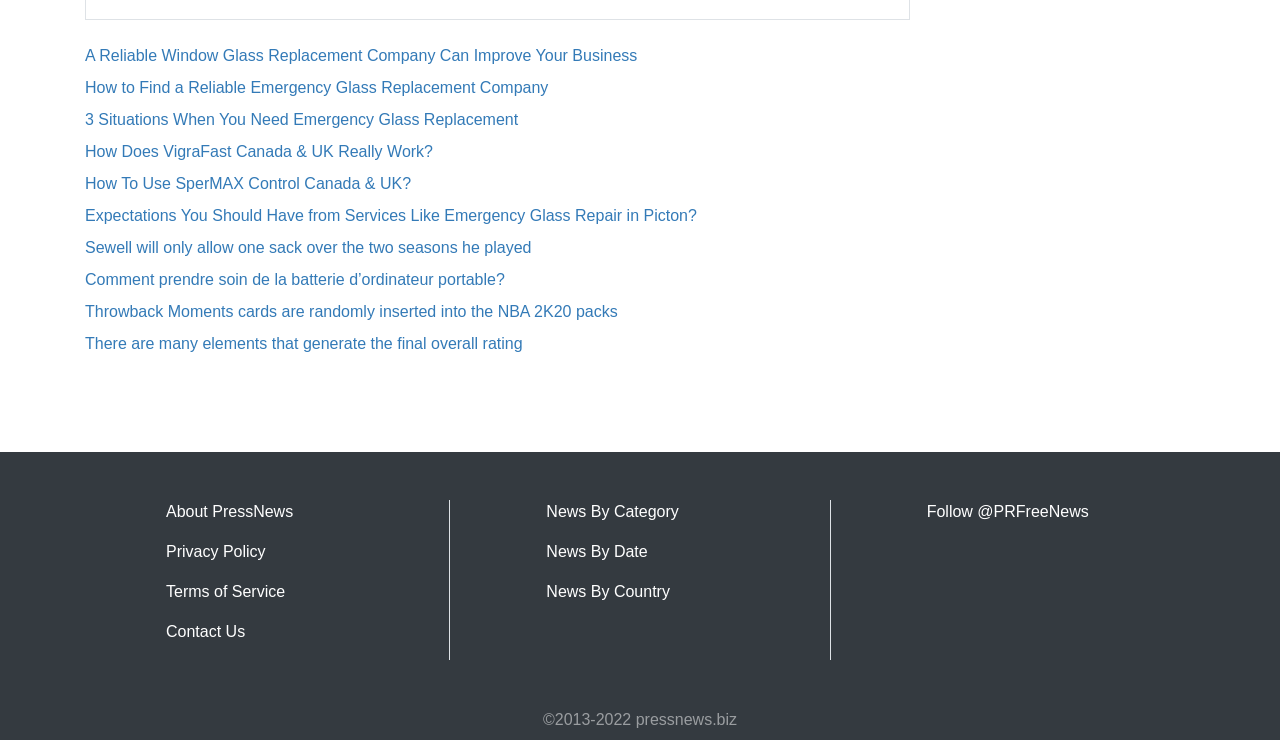Provide the bounding box coordinates of the HTML element this sentence describes: "Contact Us". The bounding box coordinates consist of four float numbers between 0 and 1, i.e., [left, top, right, bottom].

[0.13, 0.842, 0.192, 0.865]